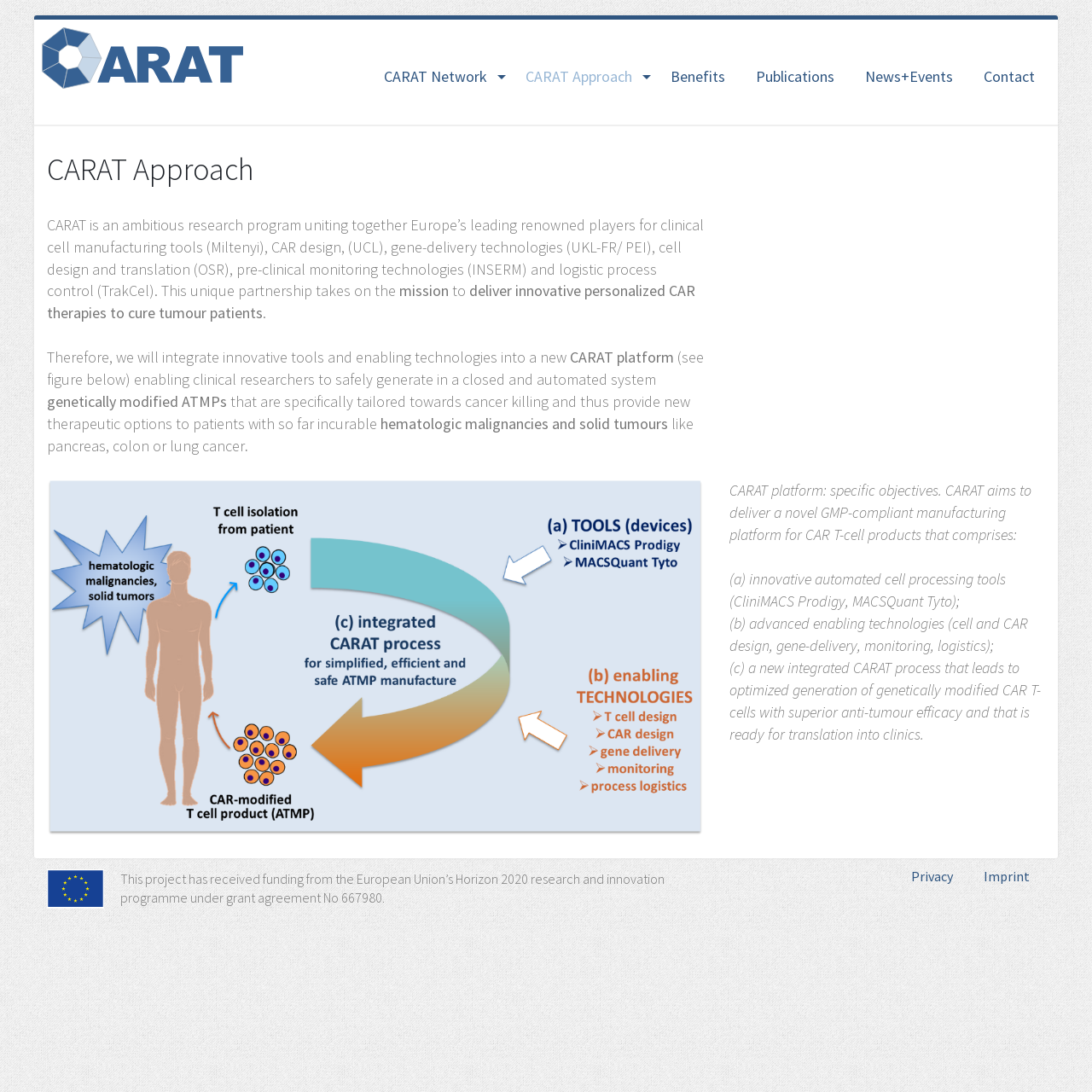Determine the bounding box coordinates for the clickable element to execute this instruction: "Contact us". Provide the coordinates as four float numbers between 0 and 1, i.e., [left, top, right, bottom].

[0.887, 0.053, 0.962, 0.087]